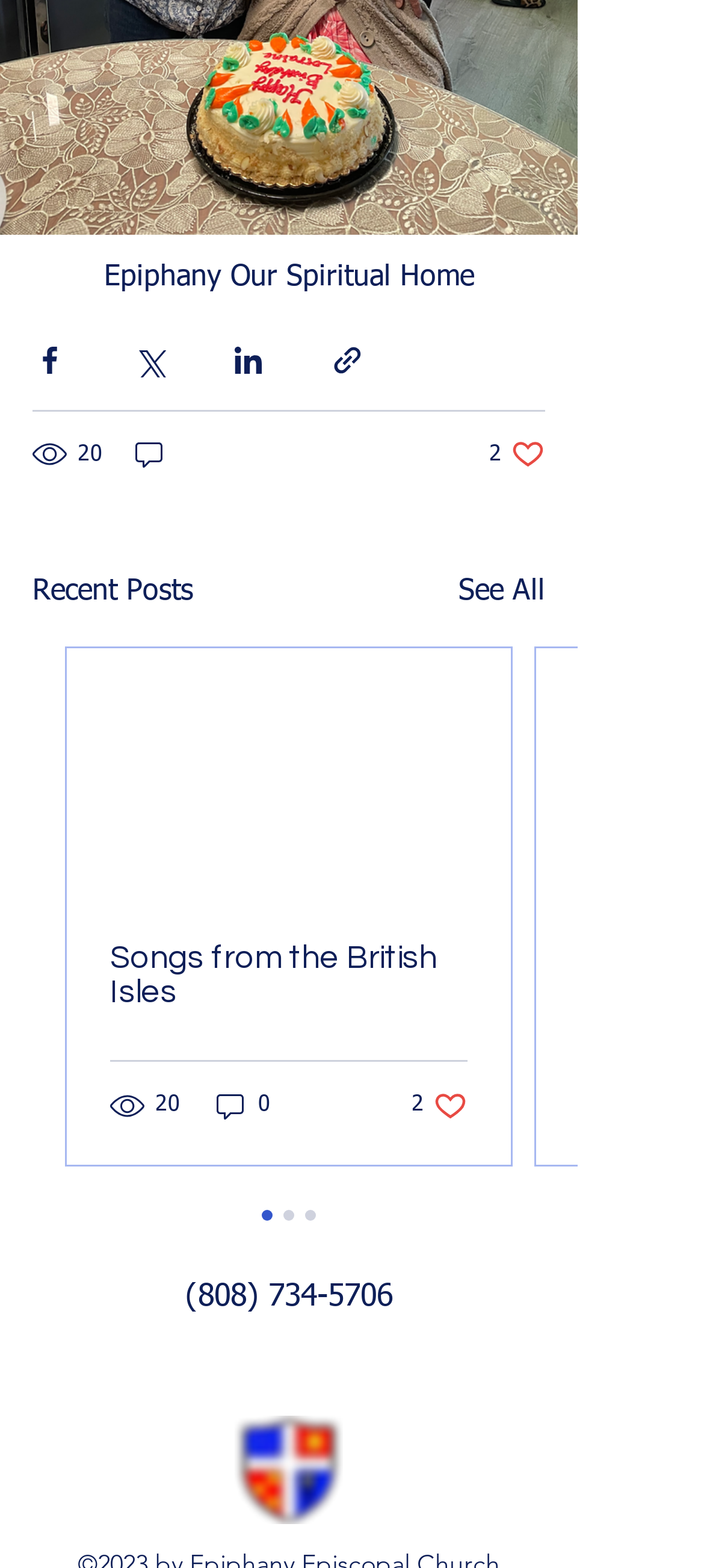What is the number of views for the first post?
Please craft a detailed and exhaustive response to the question.

The number of views for the first post is obtained from the generic element with the text '20 views' below the share buttons. This element is located above the 'Recent Posts' heading.